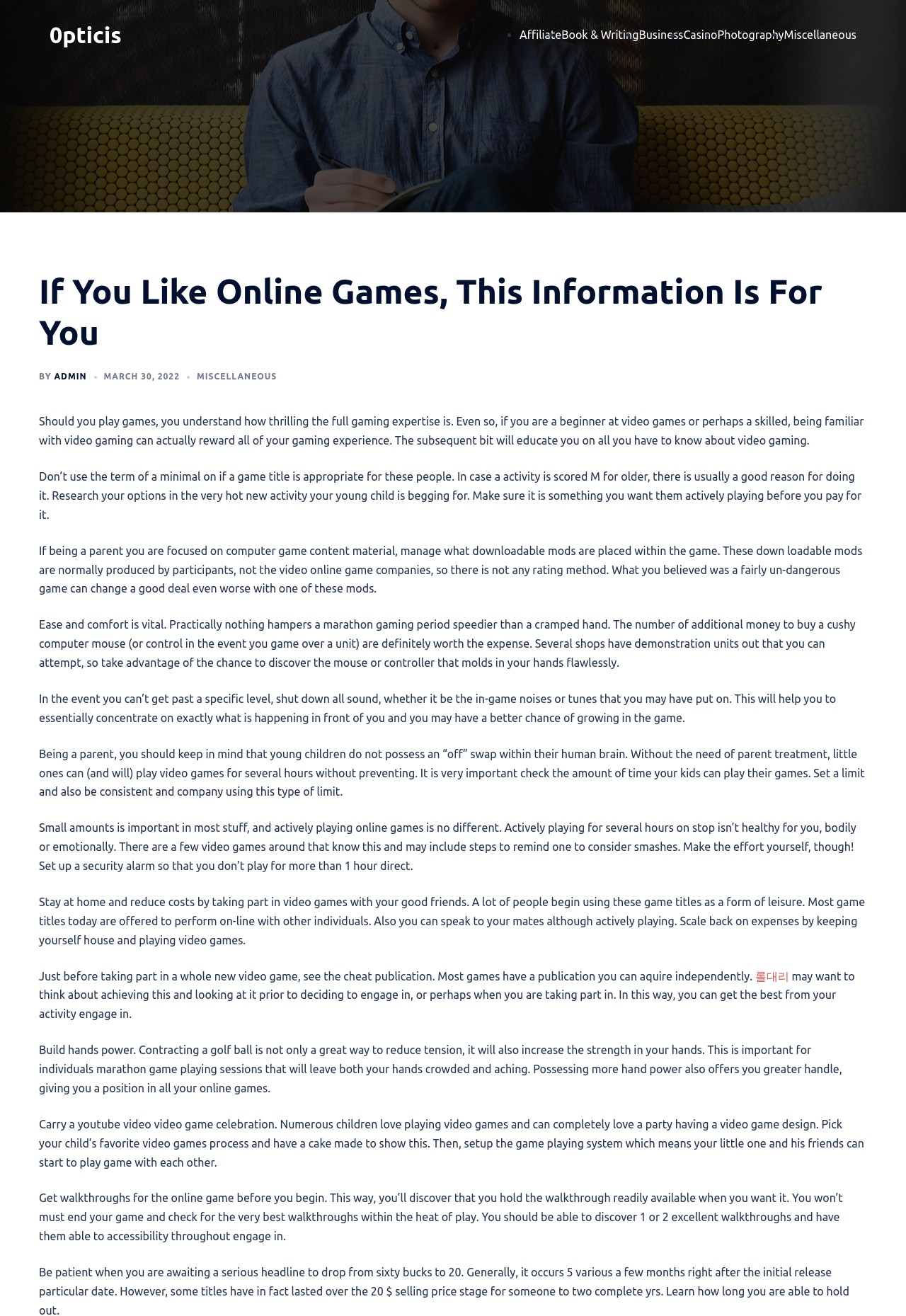What is the date of the article?
Provide a thorough and detailed answer to the question.

I found a link with the text 'MARCH 30, 2022' which suggests that the date of the article is March 30, 2022. This link is located below the heading 'If You Like Online Games, This Information Is For You'.